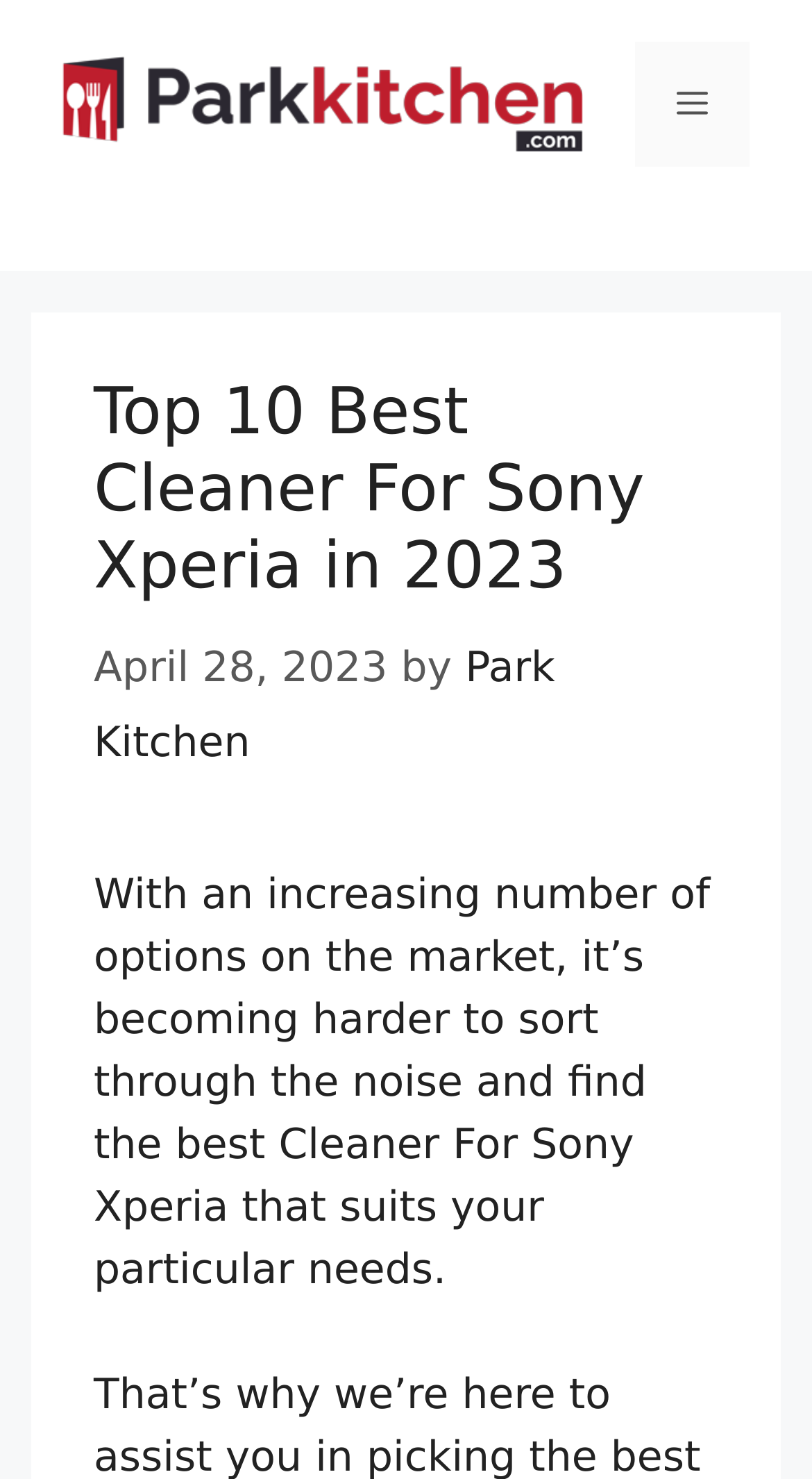Please provide the main heading of the webpage content.

Top 10 Best Cleaner For Sony Xperia in 2023